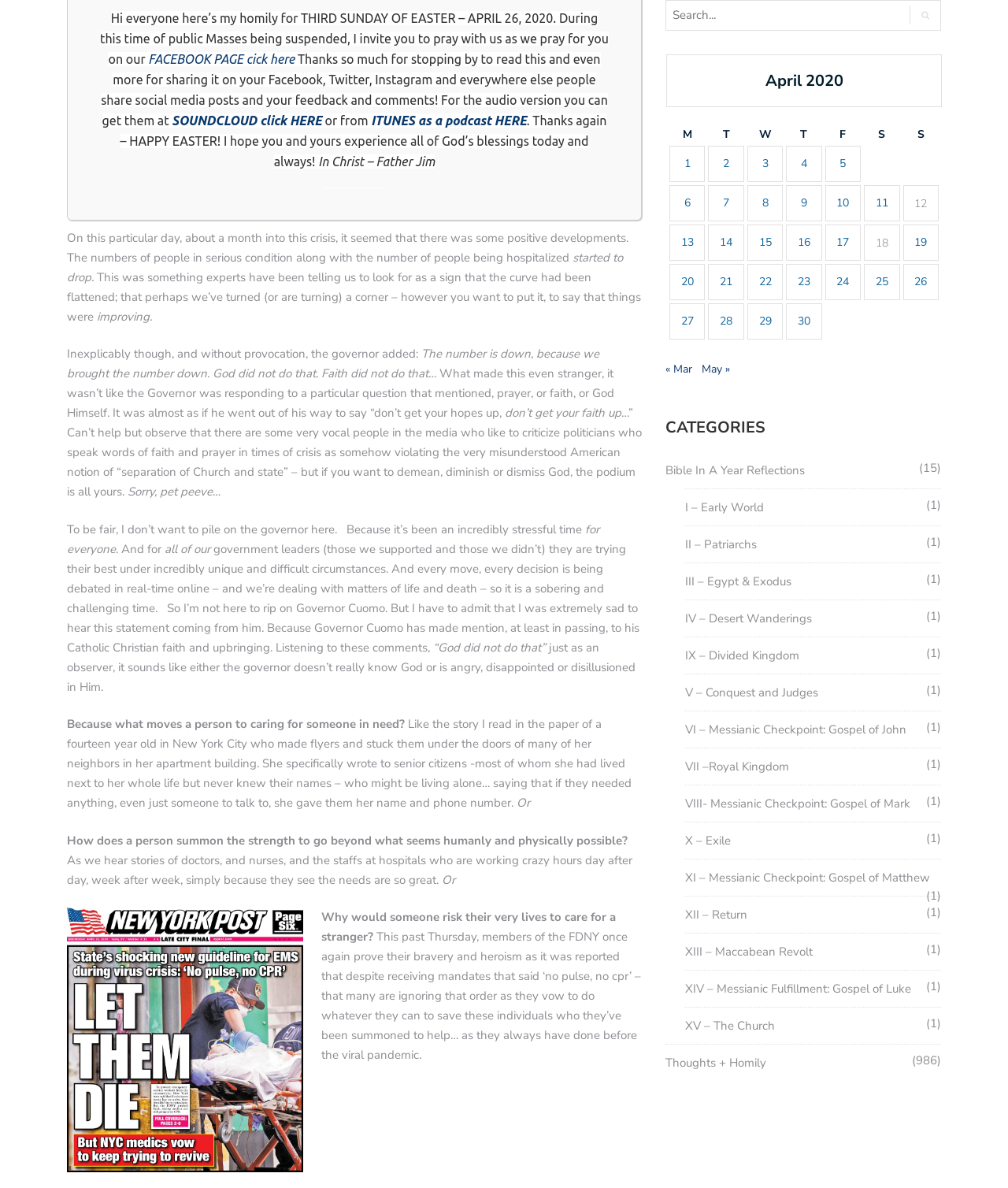Determine the bounding box coordinates of the clickable region to carry out the instruction: "Search for:".

[0.66, 0.0, 0.934, 0.026]